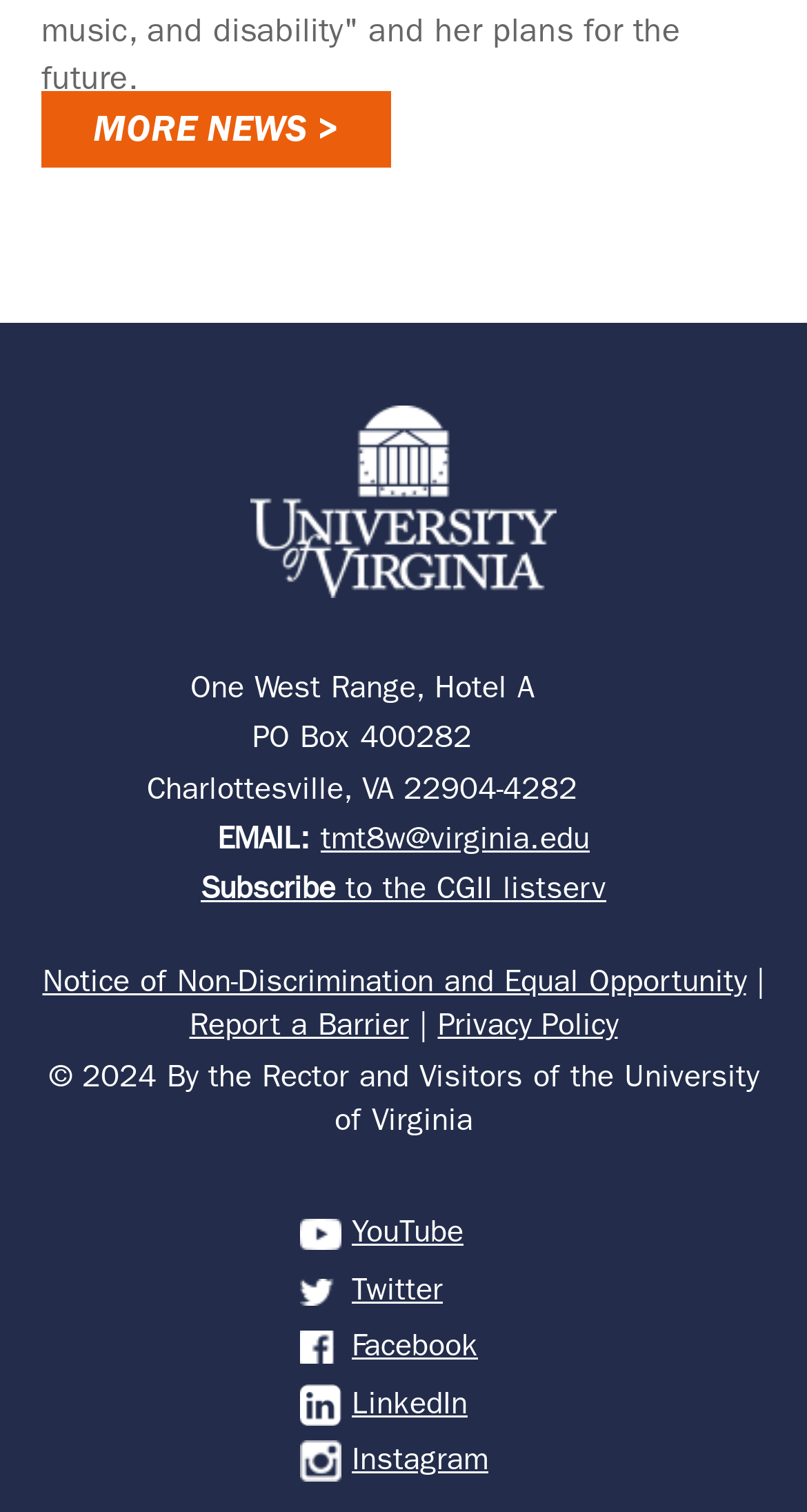Respond to the question below with a single word or phrase:
What is the university's address?

PO Box 400282, Charlottesville, VA 22904-4282